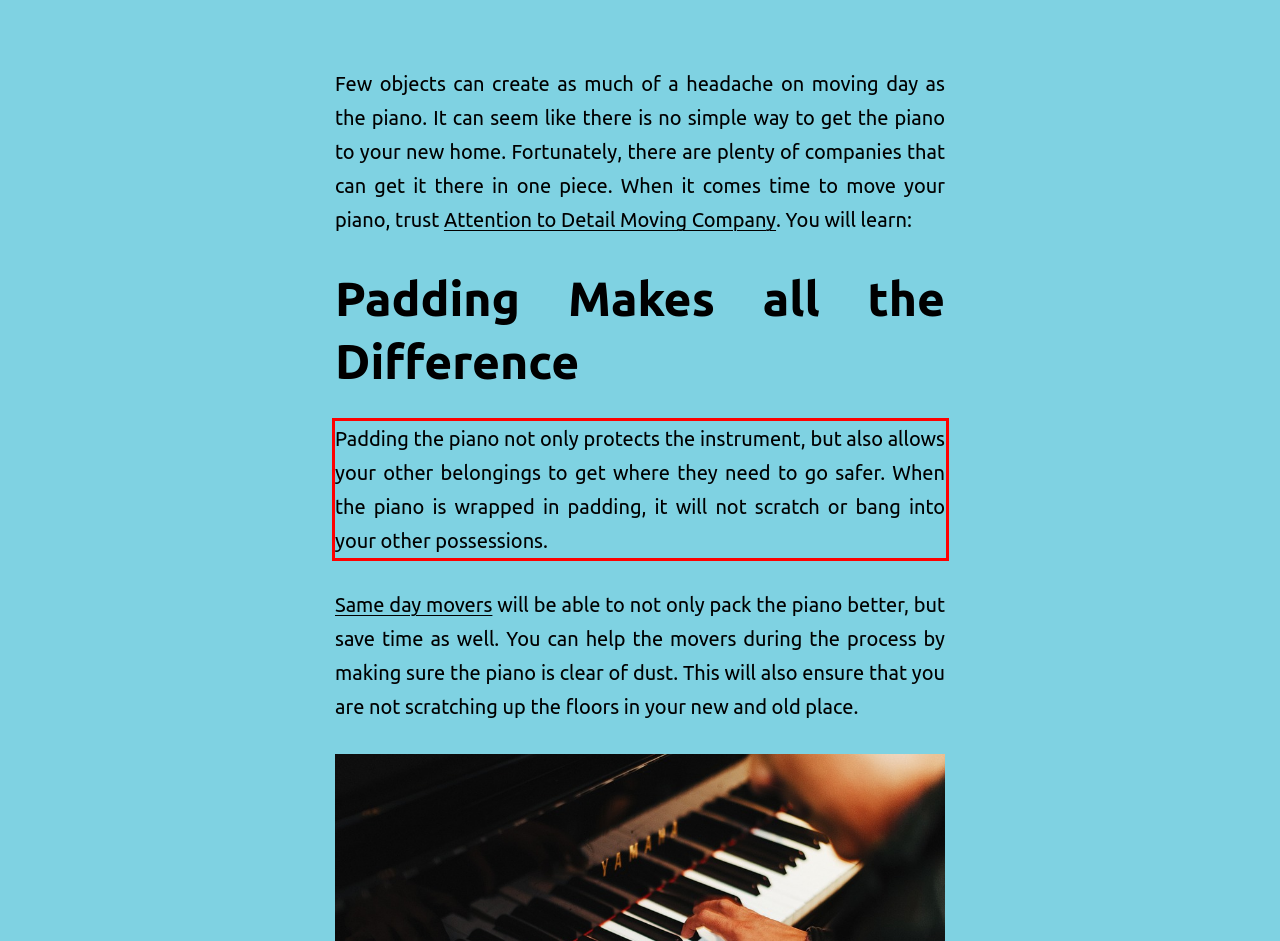There is a UI element on the webpage screenshot marked by a red bounding box. Extract and generate the text content from within this red box.

Padding the piano not only protects the instrument, but also allows your other belongings to get where they need to go safer. When the piano is wrapped in padding, it will not scratch or bang into your other possessions.